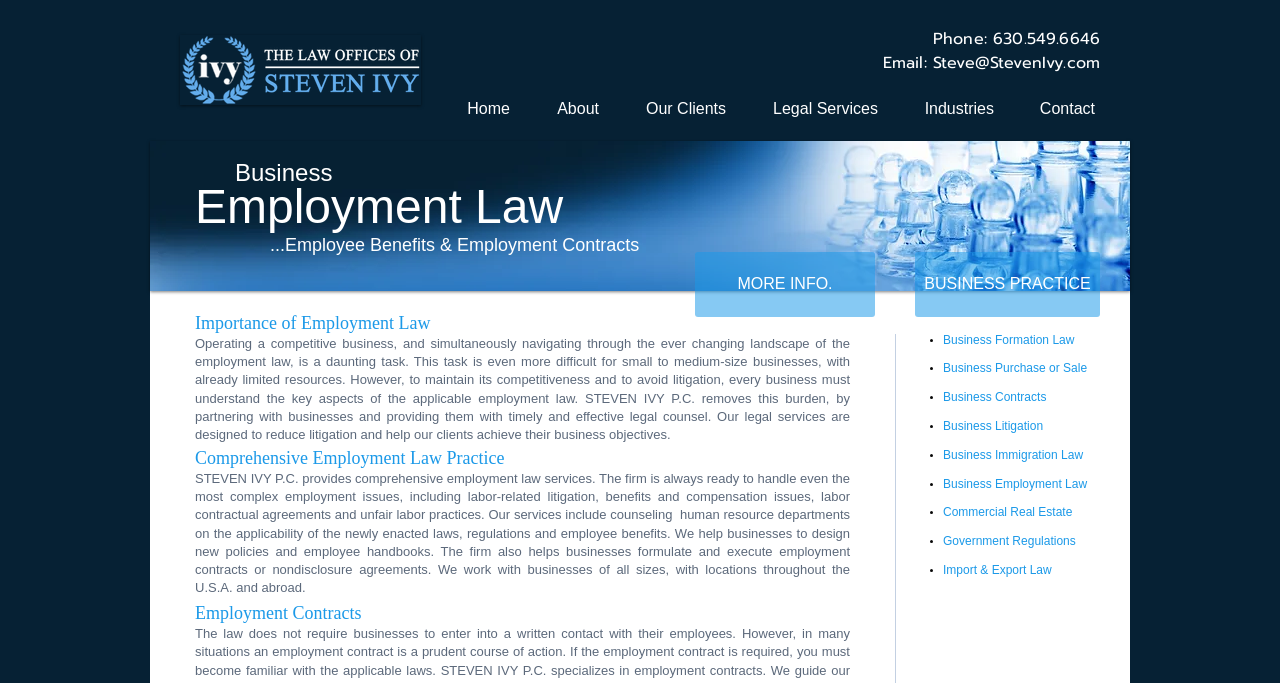Show the bounding box coordinates for the HTML element described as: "About".

[0.414, 0.142, 0.484, 0.176]